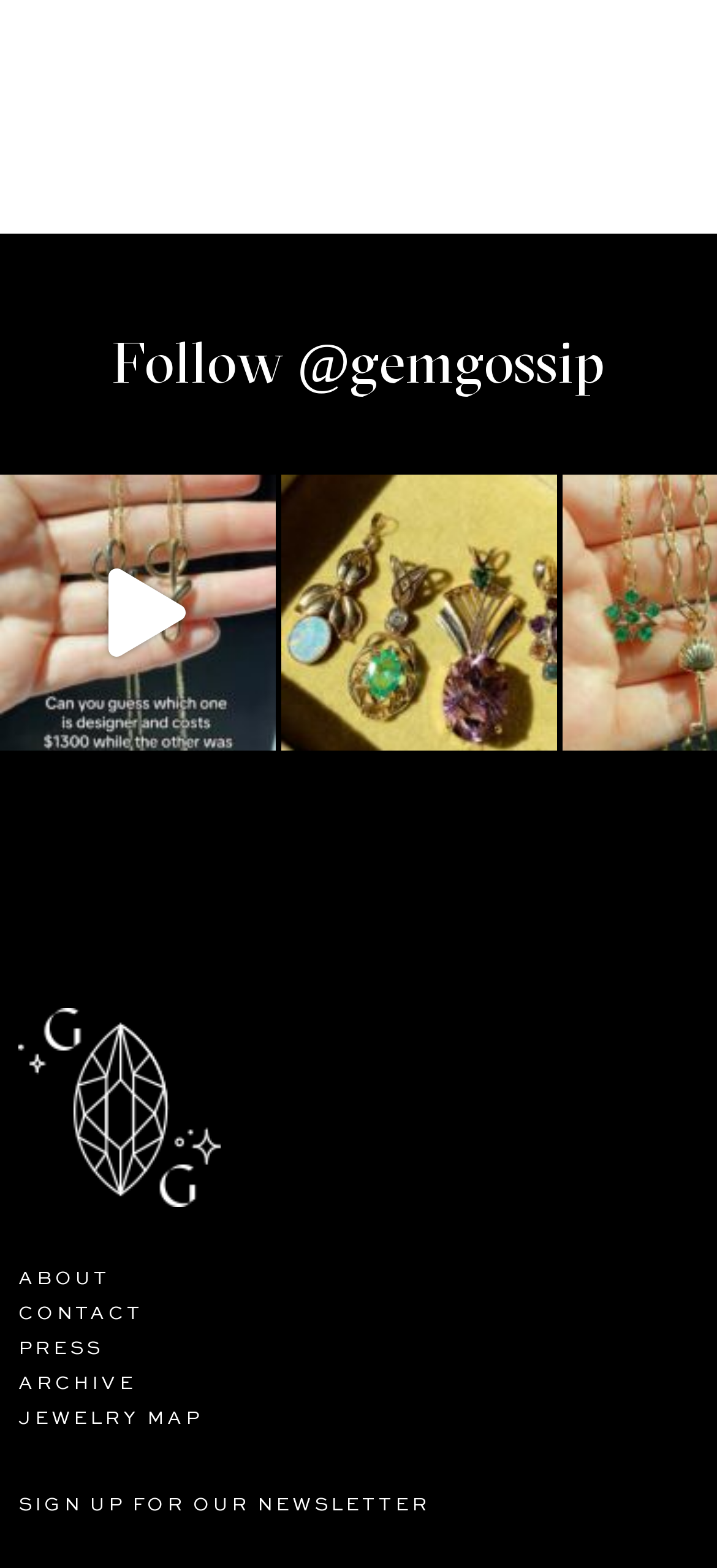Please answer the following query using a single word or phrase: 
What is the number of comments mentioned in the post?

419